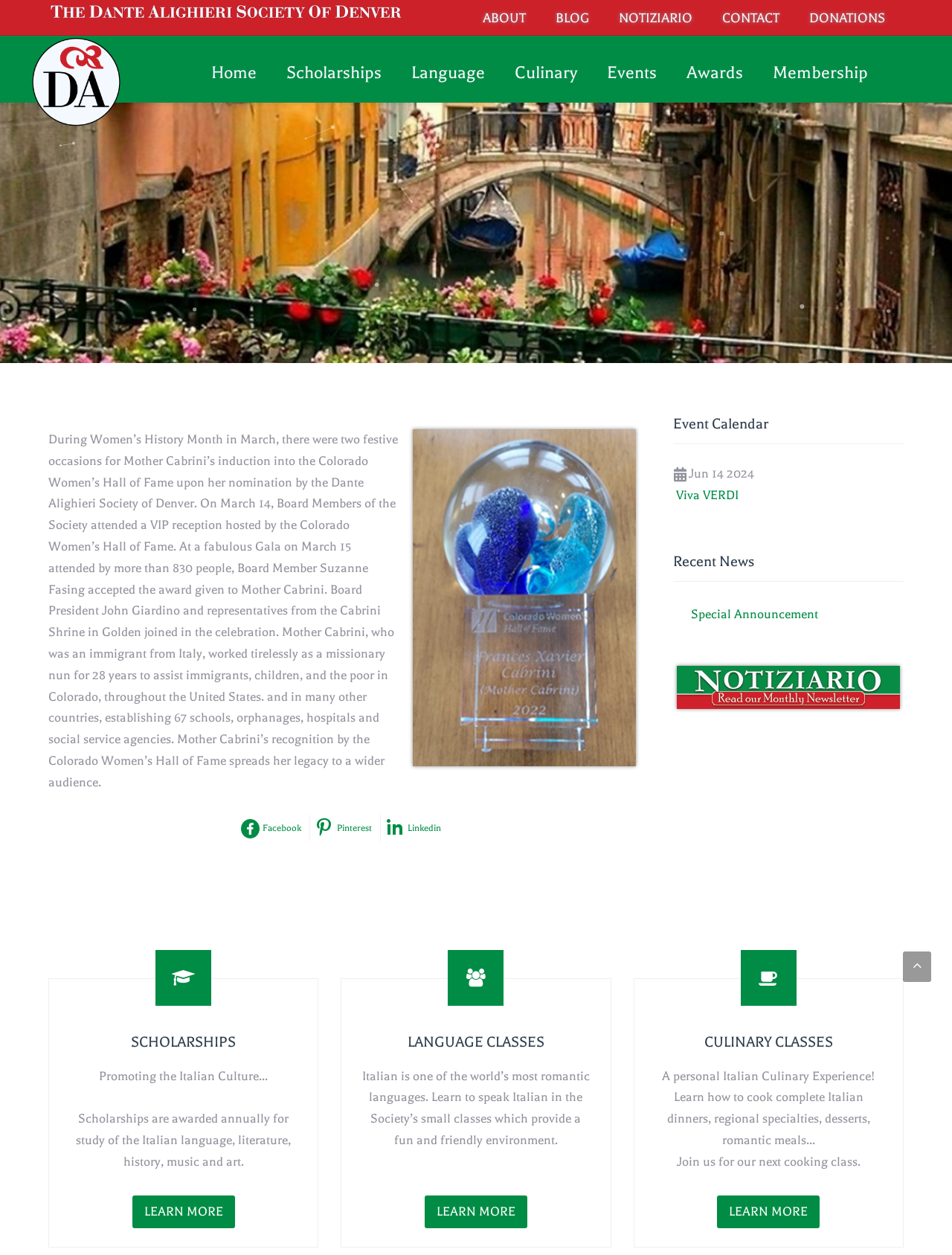What is the name of the award given to Mother Cabrini?
Based on the screenshot, answer the question with a single word or phrase.

Mother Cabrini award